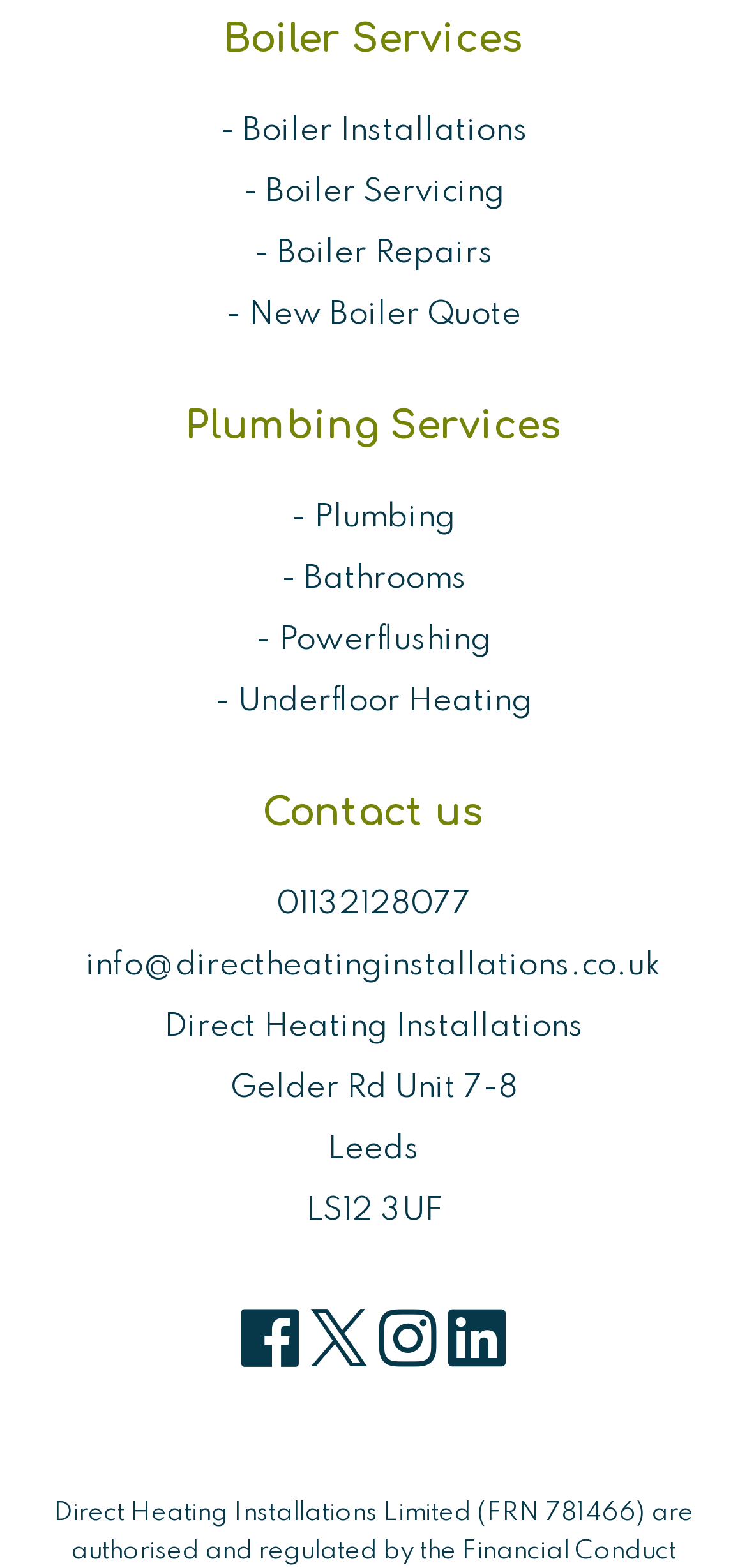What is the phone number to contact Direct Heating Installations?
Using the information from the image, provide a comprehensive answer to the question.

On the webpage, I found a link element with the text '01132128077', which appears to be a phone number. This element is located near the 'Contact us' heading, suggesting that it is the phone number to contact Direct Heating Installations.